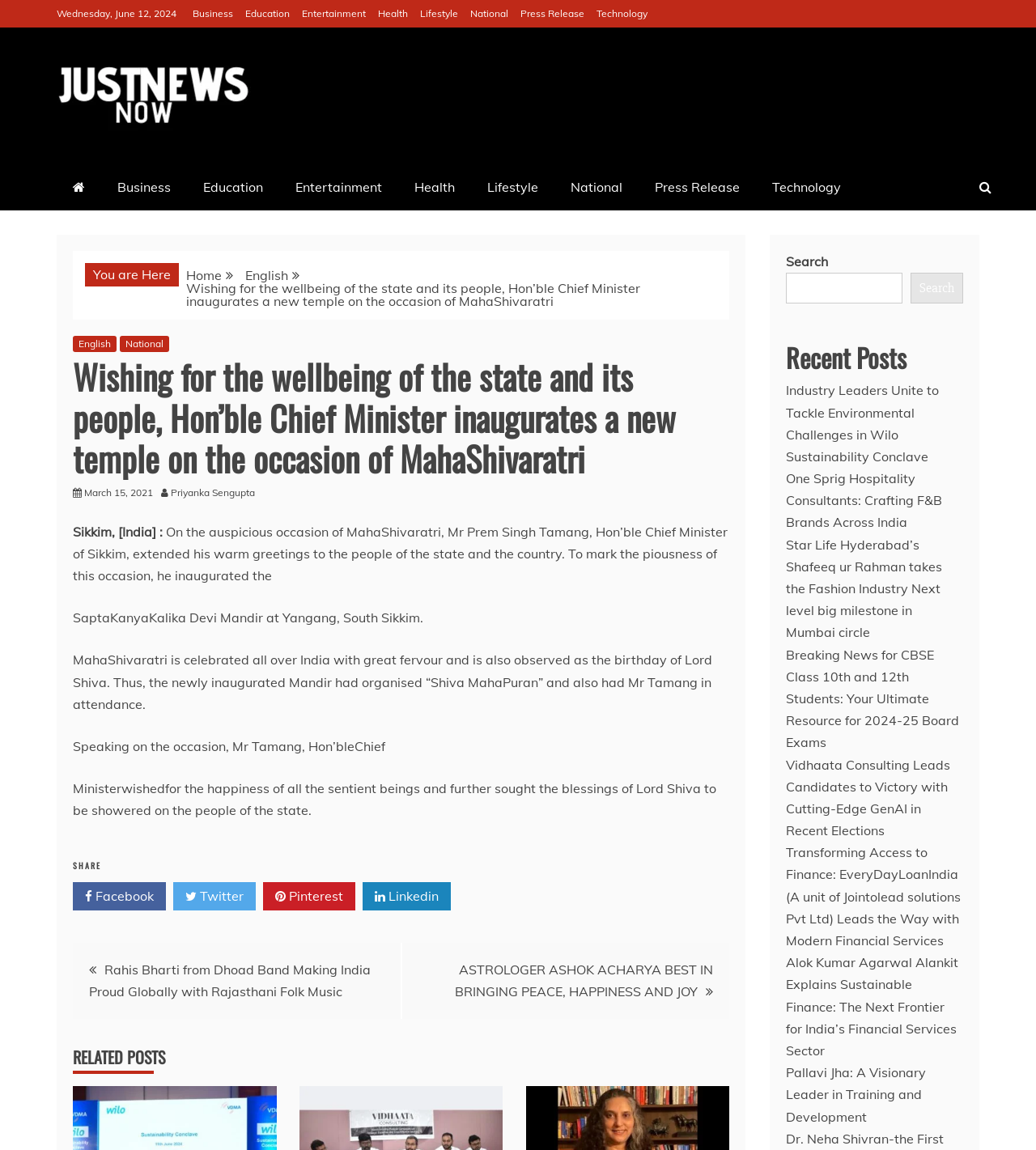Given the webpage screenshot and the description, determine the bounding box coordinates (top-left x, top-left y, bottom-right x, bottom-right y) that define the location of the UI element matching this description: March 15, 2021

[0.081, 0.423, 0.148, 0.434]